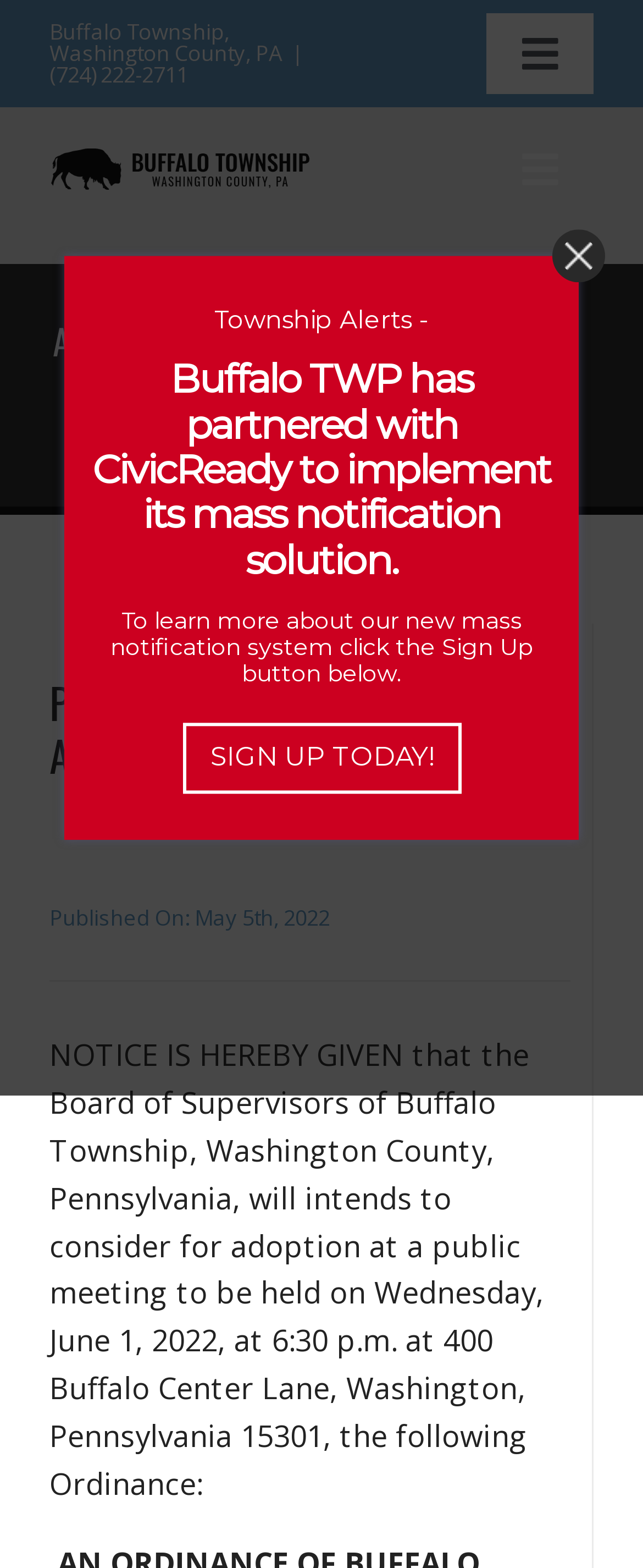Give a one-word or short-phrase answer to the following question: 
What is the purpose of the public meeting on June 1, 2022?

To consider adoption of Ordinance No. 74